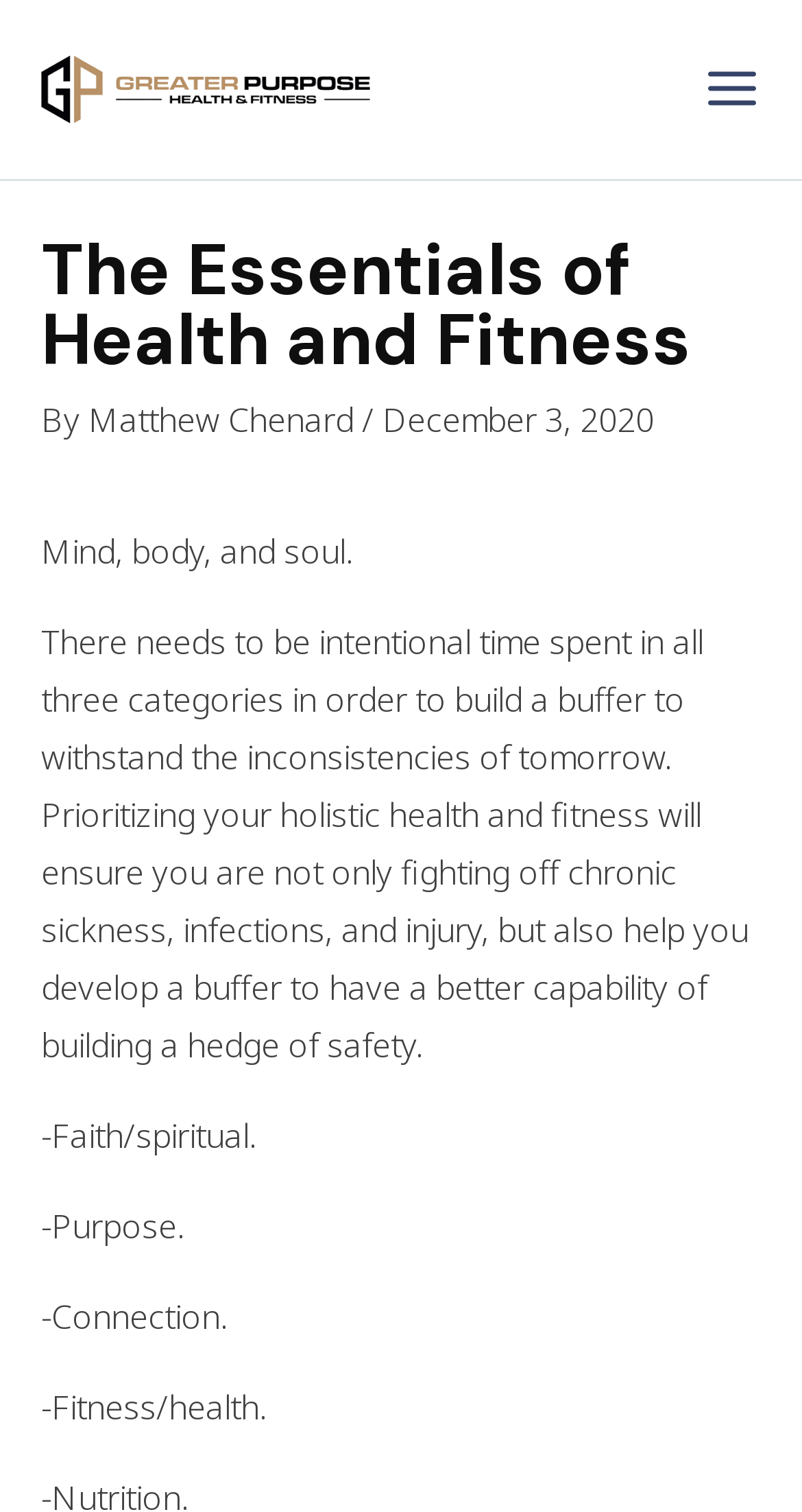What are the categories of holistic health and fitness?
Using the information from the image, provide a comprehensive answer to the question.

The categories of holistic health and fitness can be found by looking at the main content section of the webpage, where it lists out four categories: Faith/spiritual, Purpose, Connection, and Fitness/health.